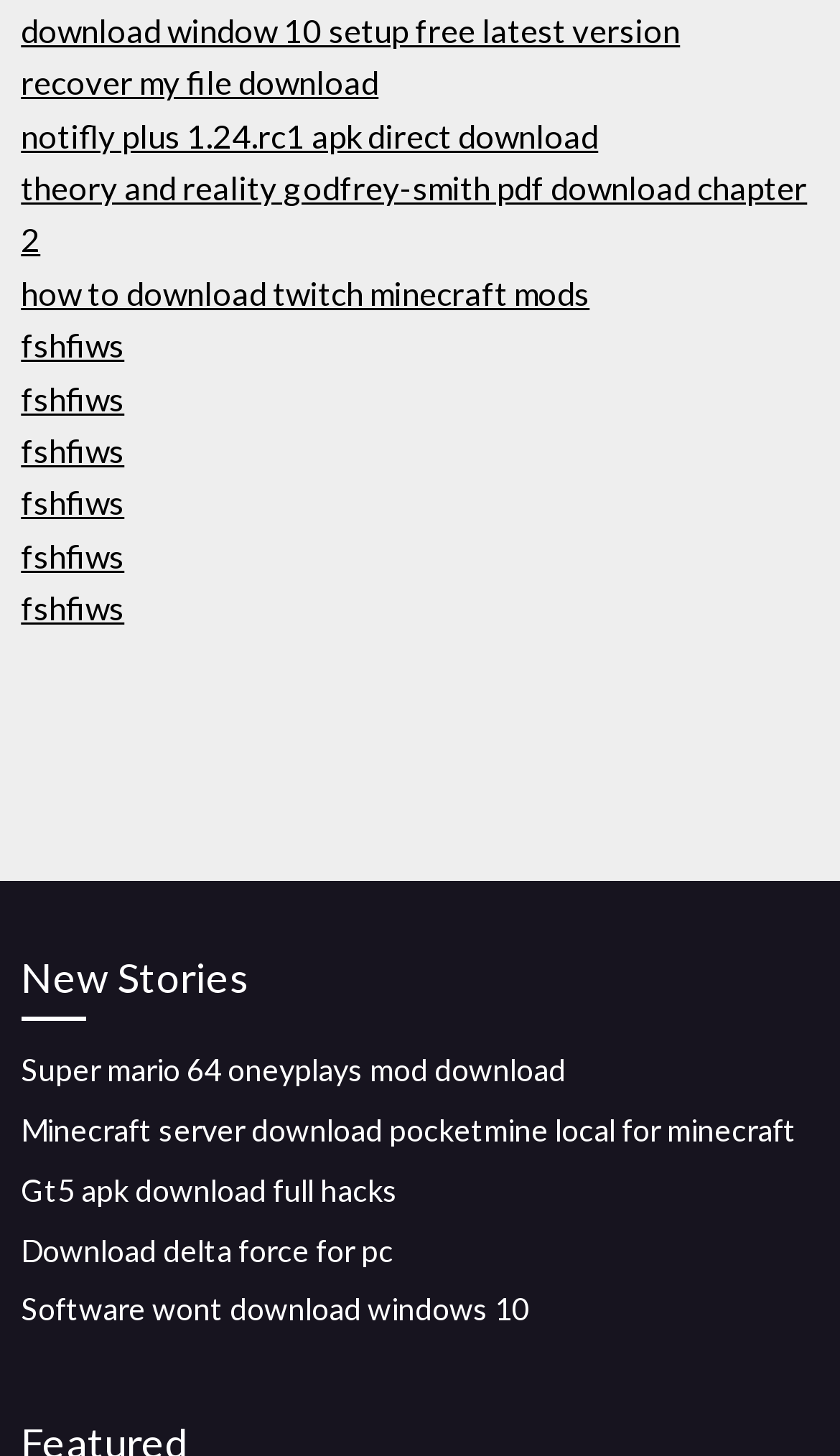Please identify the bounding box coordinates of where to click in order to follow the instruction: "Download Windows 10 setup".

[0.025, 0.007, 0.81, 0.034]